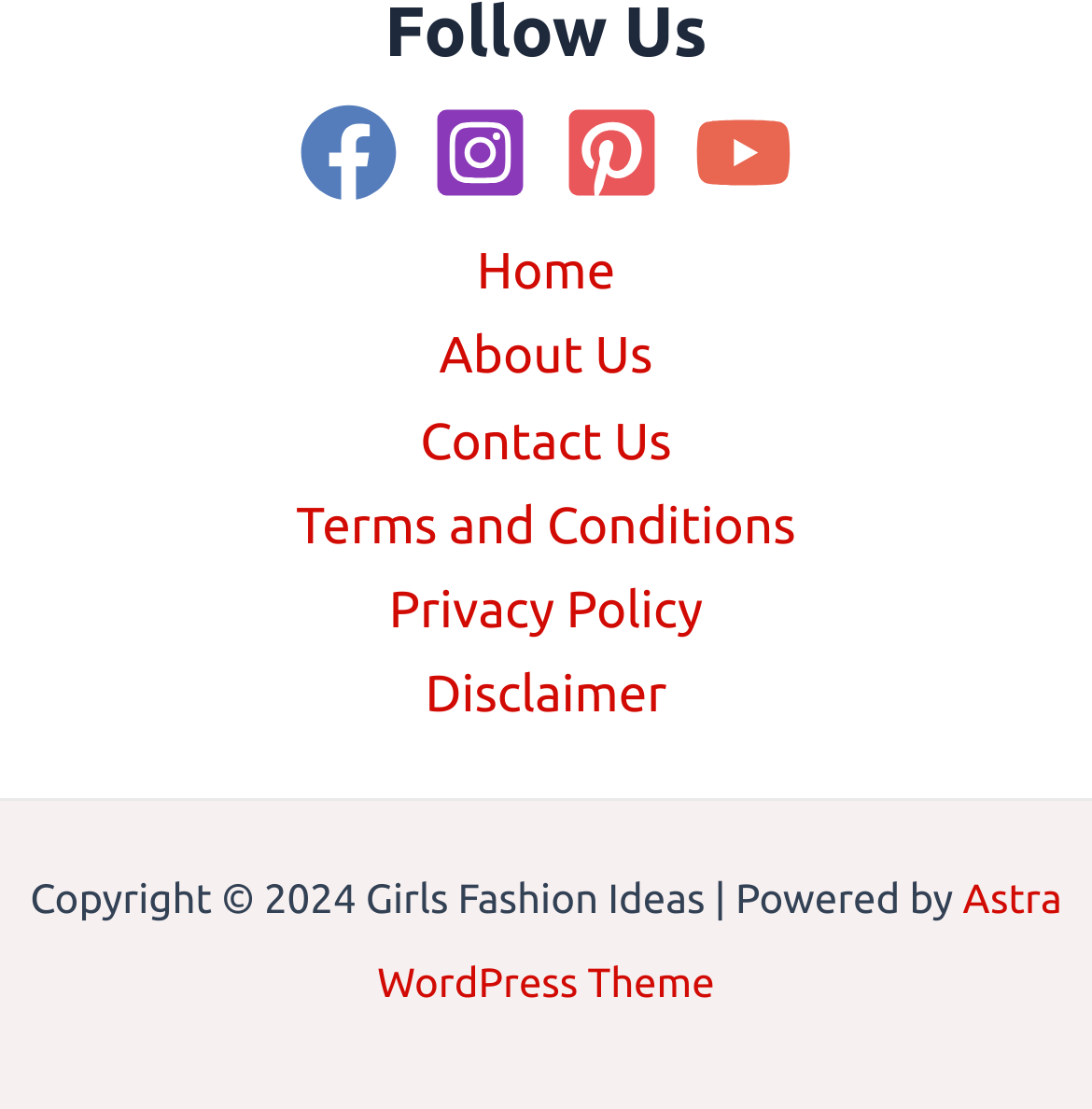What is the year of copyright for the website?
Please answer the question with a detailed response using the information from the screenshot.

I found the copyright information at the bottom of the webpage, which states that the copyright year is 2024.